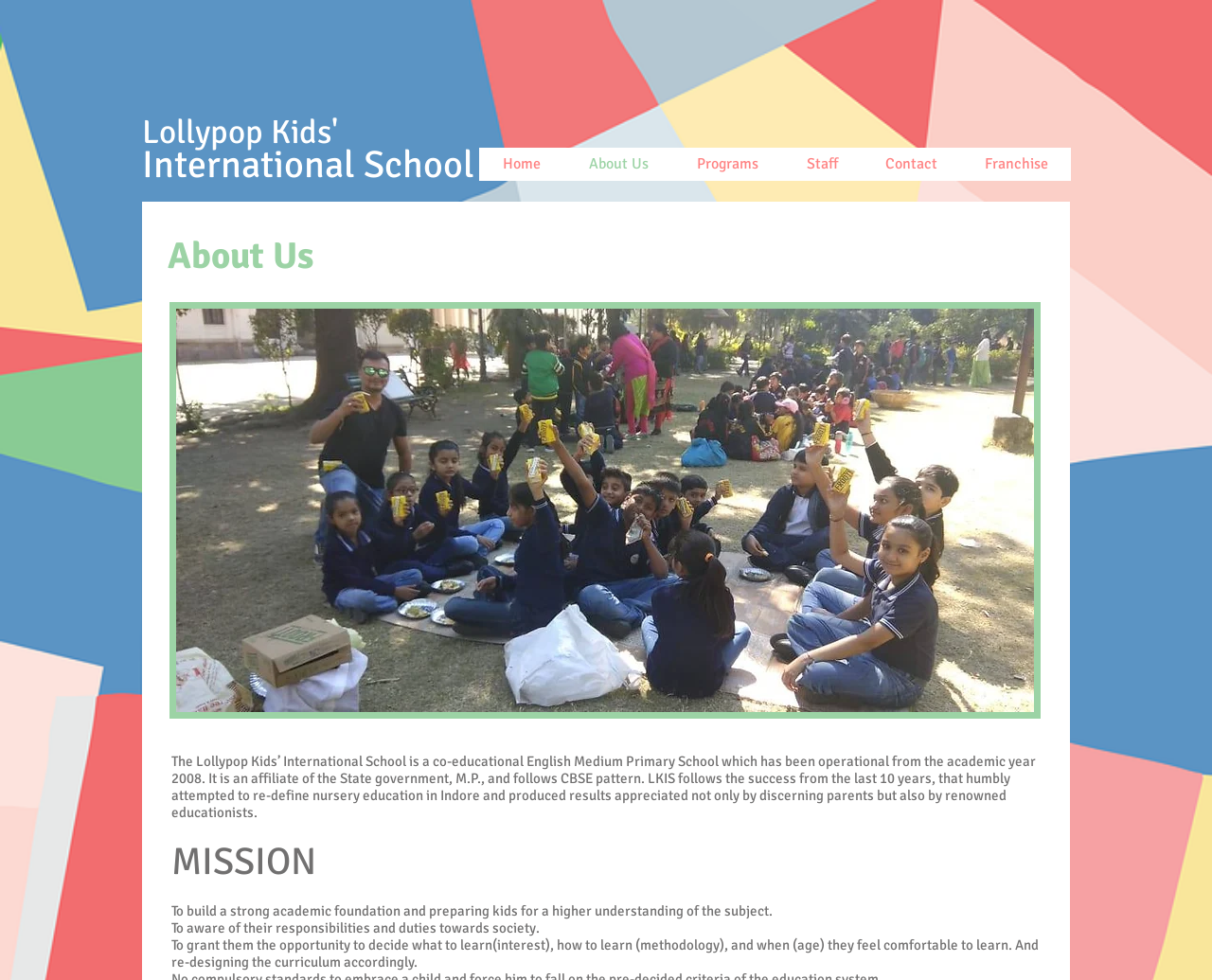Given the content of the image, can you provide a detailed answer to the question?
What type of school is Lollypop Kids' International School?

Based on the webpage content, specifically the StaticText element with the text 'The Lollypop Kids’ International School is a co-educational English Medium Primary School which has been operational from the academic year 2008.', we can determine that Lollypop Kids' International School is a co-educational English Medium Primary School.